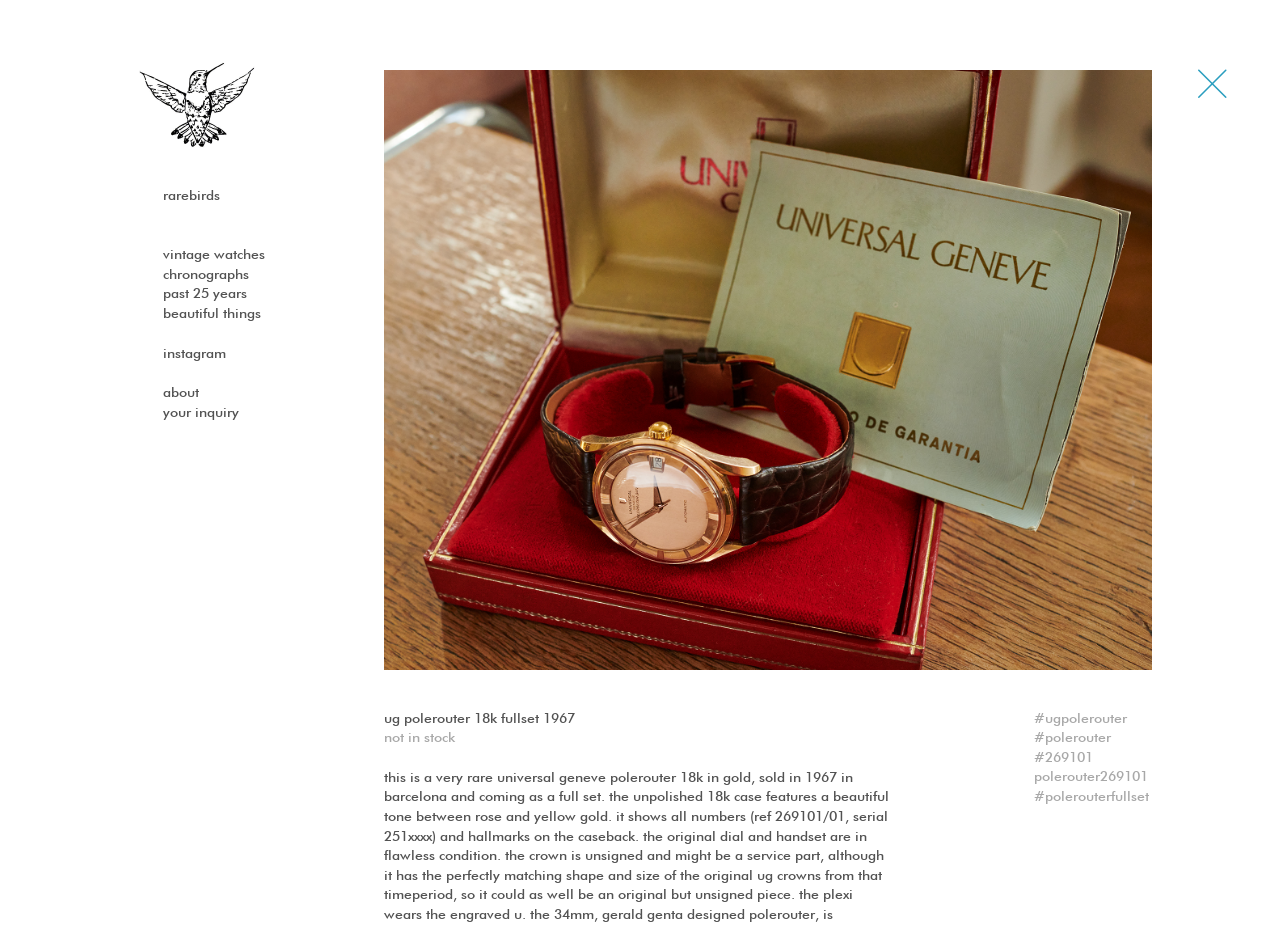Pinpoint the bounding box coordinates of the area that should be clicked to complete the following instruction: "Learn about the camp's history". The coordinates must be given as four float numbers between 0 and 1, i.e., [left, top, right, bottom].

None